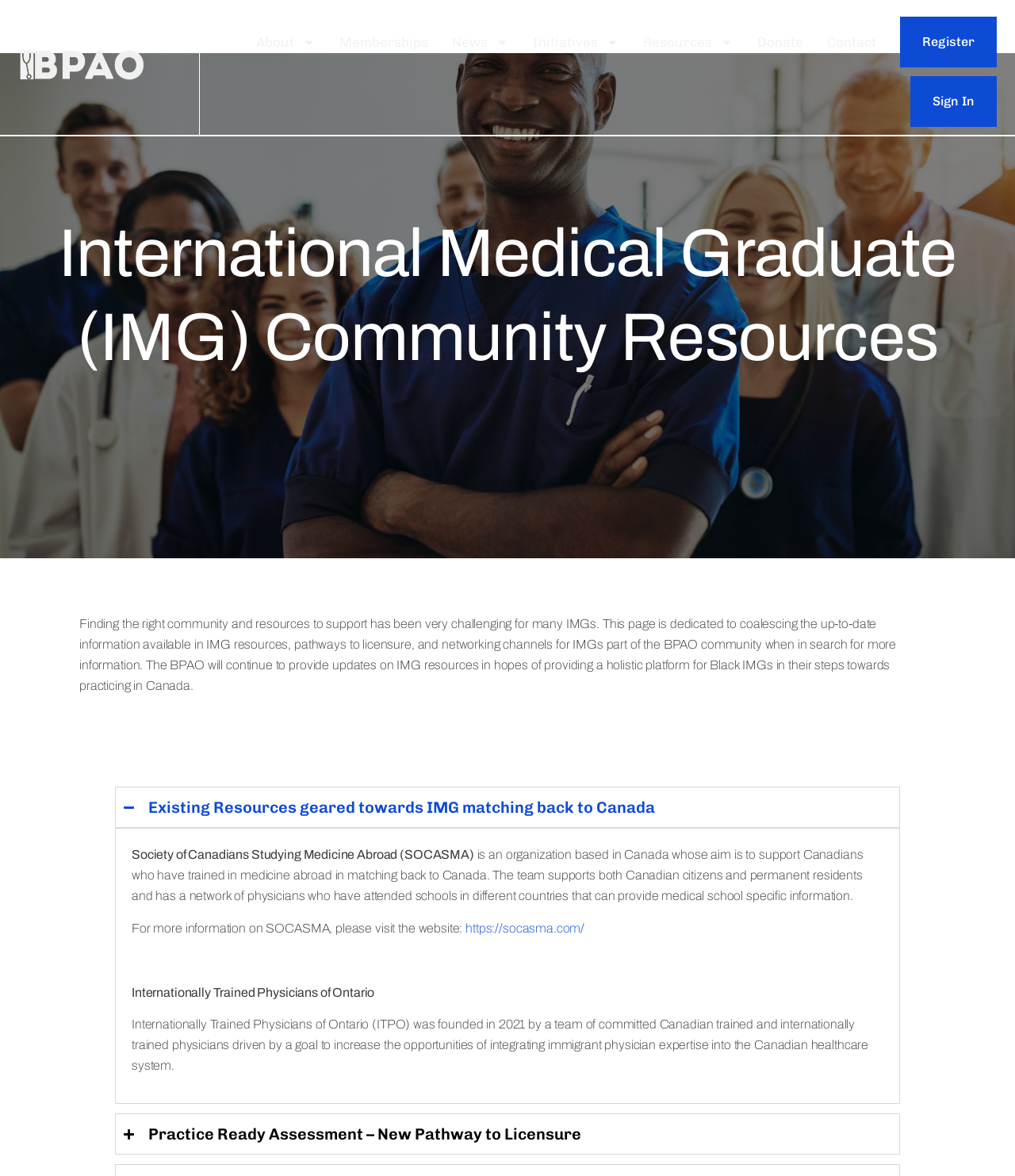Can you show the bounding box coordinates of the region to click on to complete the task described in the instruction: "Click the 'Existing Resources geared towards IMG matching back to Canada' link"?

[0.459, 0.783, 0.576, 0.795]